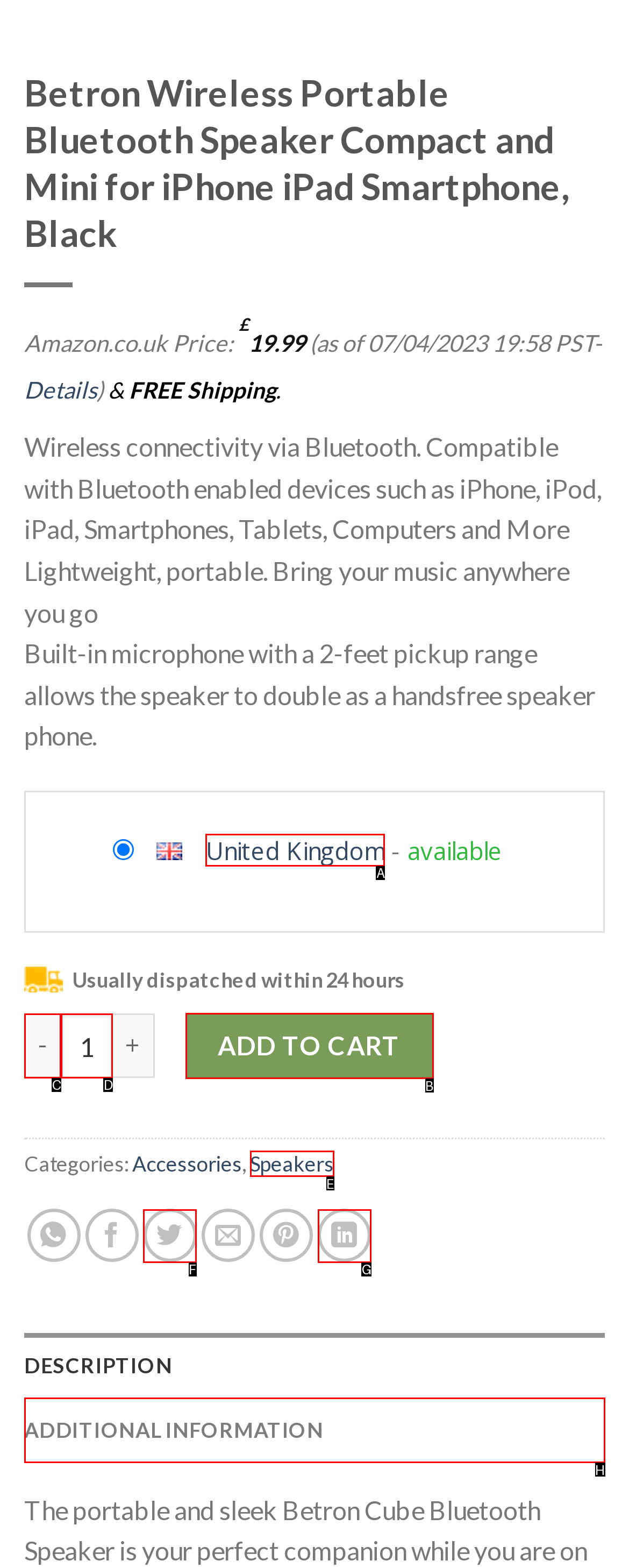For the task: Click the 'ADD TO CART' button, identify the HTML element to click.
Provide the letter corresponding to the right choice from the given options.

B